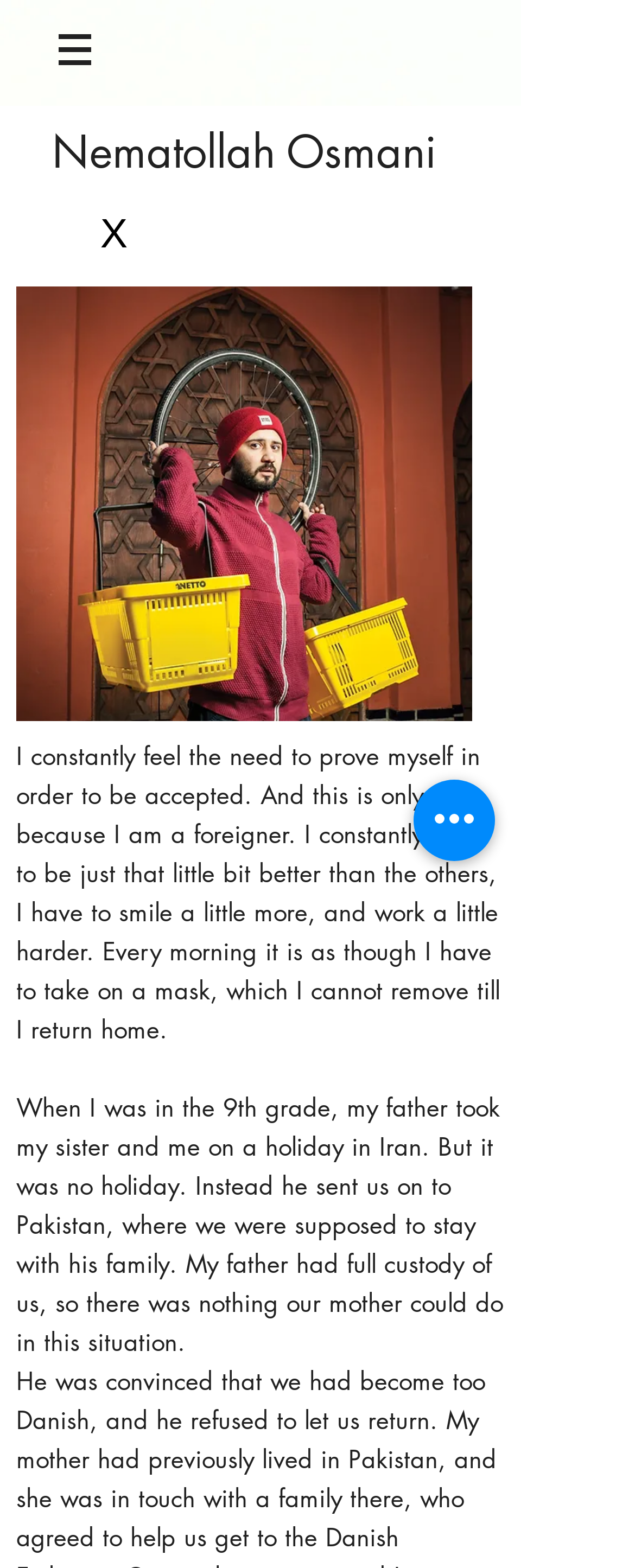Please study the image and answer the question comprehensively:
What is the author's attitude towards their morning routine?

The author describes having to put on a mask every morning, which implies that they feel like they have to pretend to be someone they're not, and that this routine is a burden or a chore.